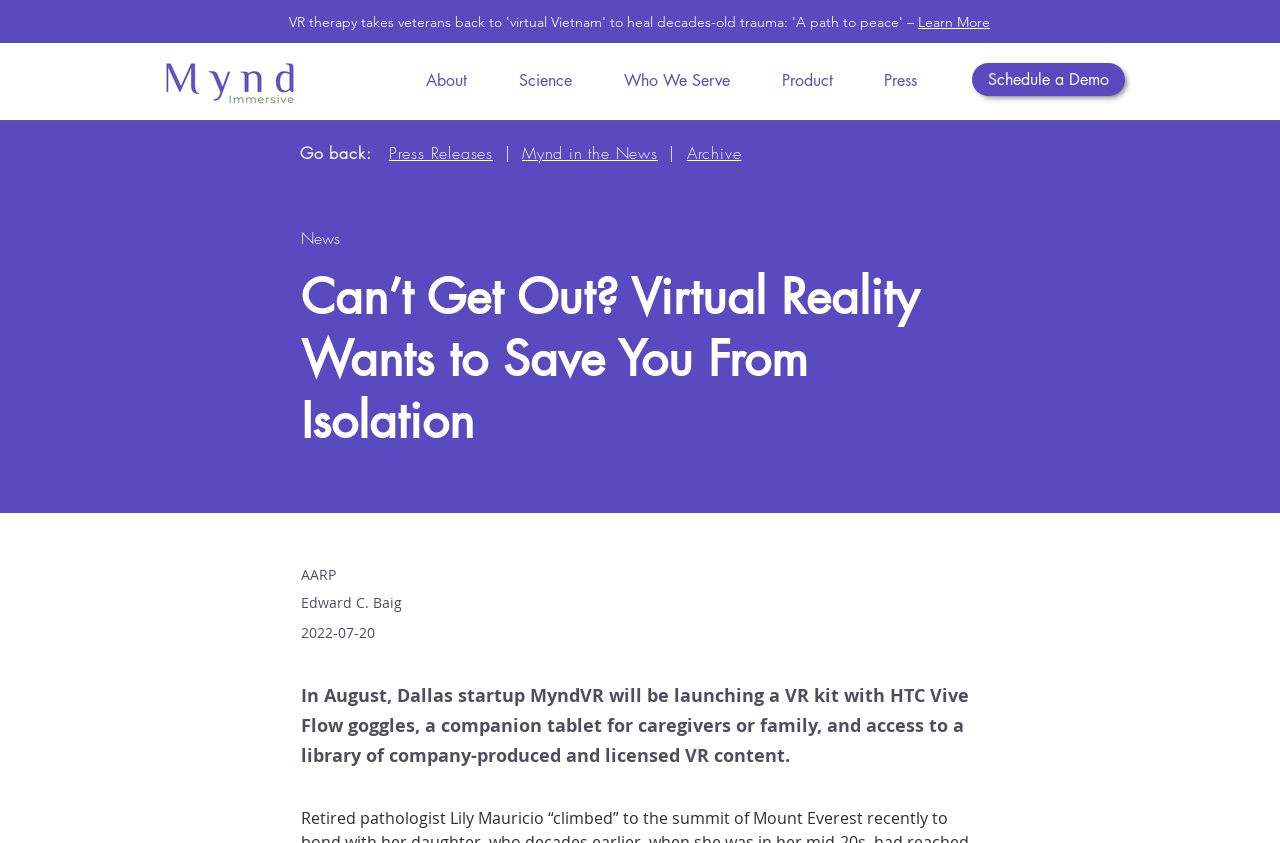Please find the bounding box for the following UI element description. Provide the coordinates in (top-left x, top-left y, bottom-right x, bottom-right y) format, with values between 0 and 1: Mynd in the News

[0.408, 0.168, 0.514, 0.195]